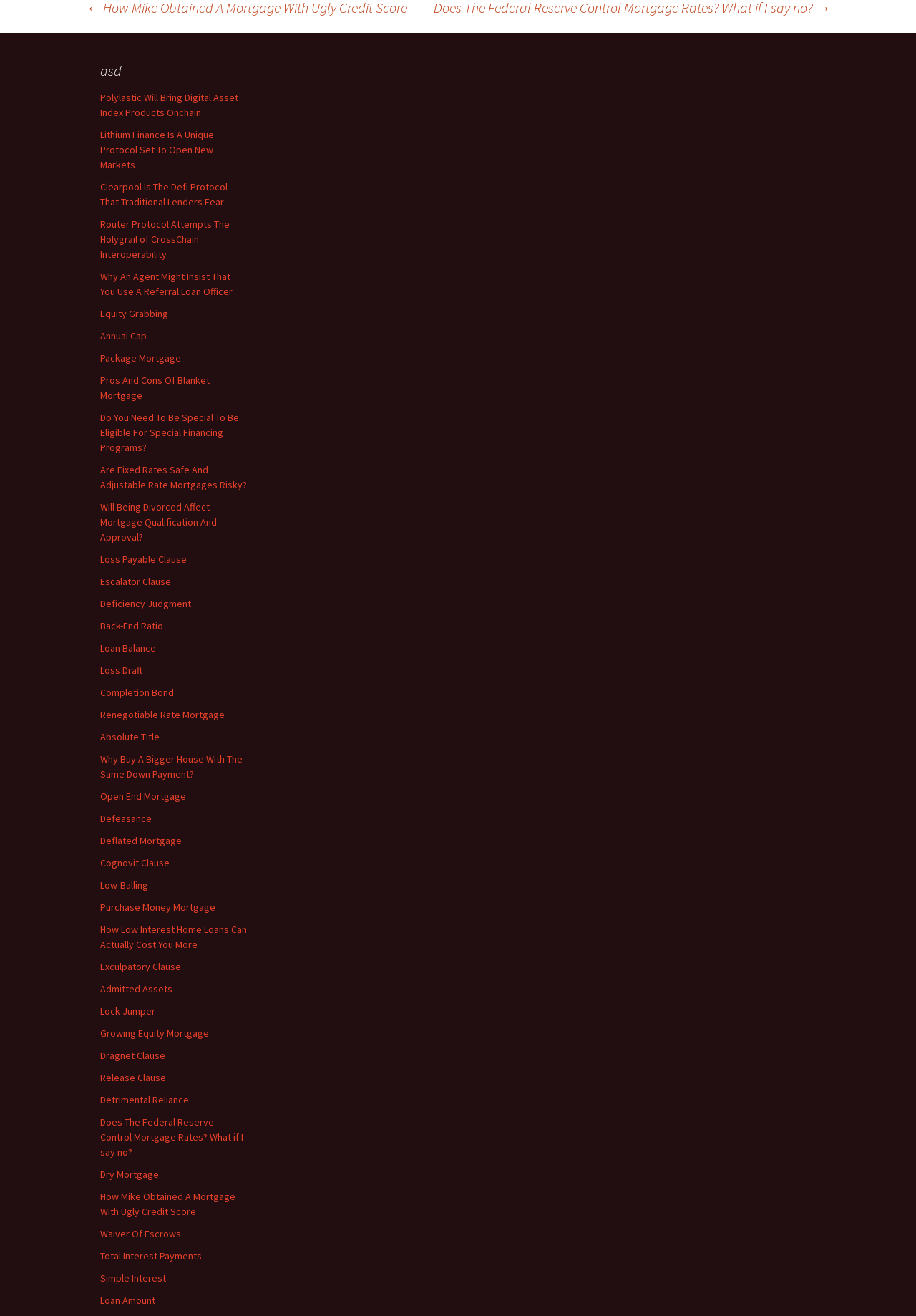Kindly determine the bounding box coordinates for the clickable area to achieve the given instruction: "Explore 'How Low Interest Home Loans Can Actually Cost You More'".

[0.109, 0.702, 0.27, 0.723]